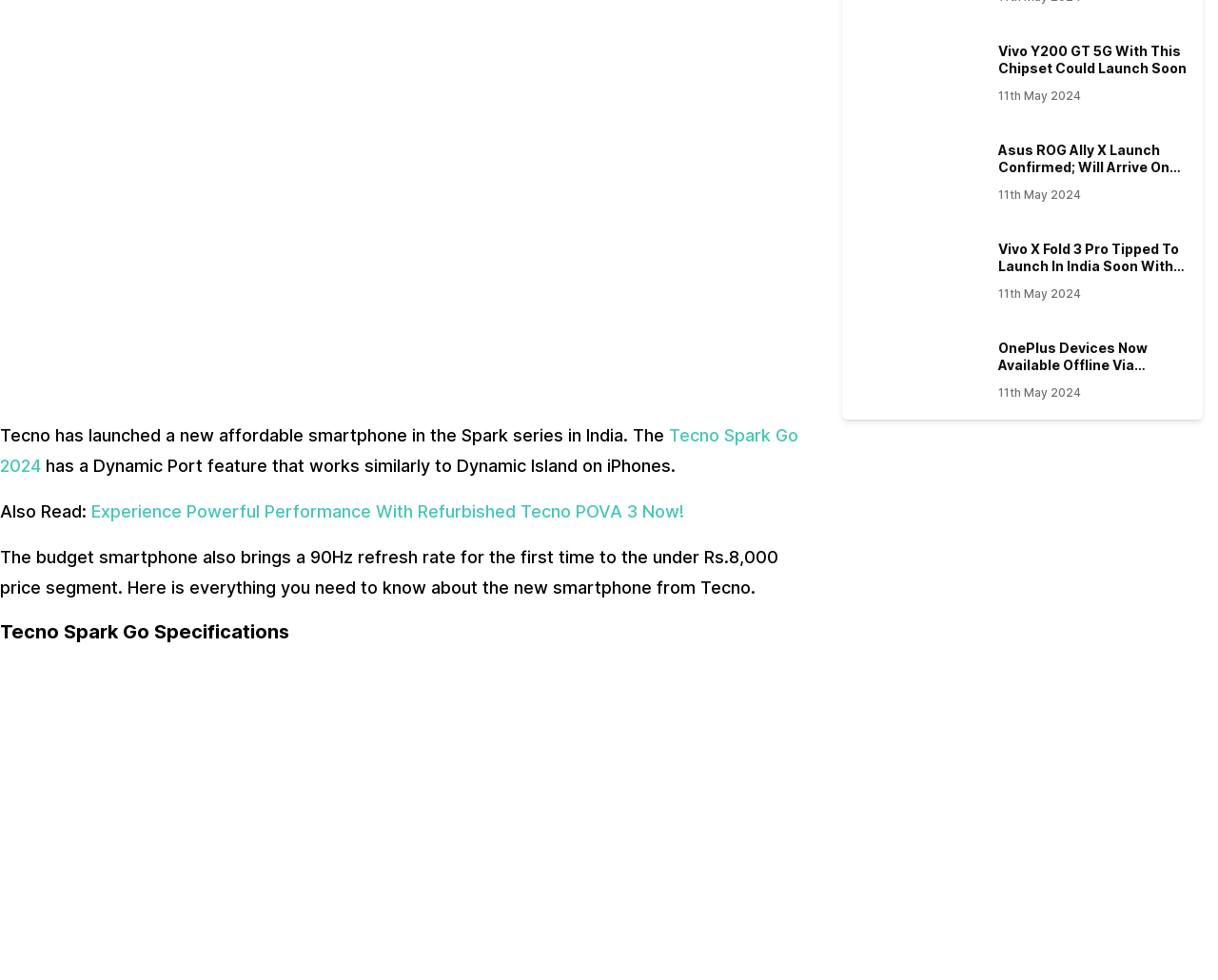What is the battery capacity of the Tecno Spark Go 2024?
Please provide a comprehensive answer based on the contents of the image.

The answer can be found in the paragraph that describes the battery and charging features of the phone, which states 'The Tecno Spark Go 2024 packs a 5,000mAh battery with support for 10W USB-C charging.'